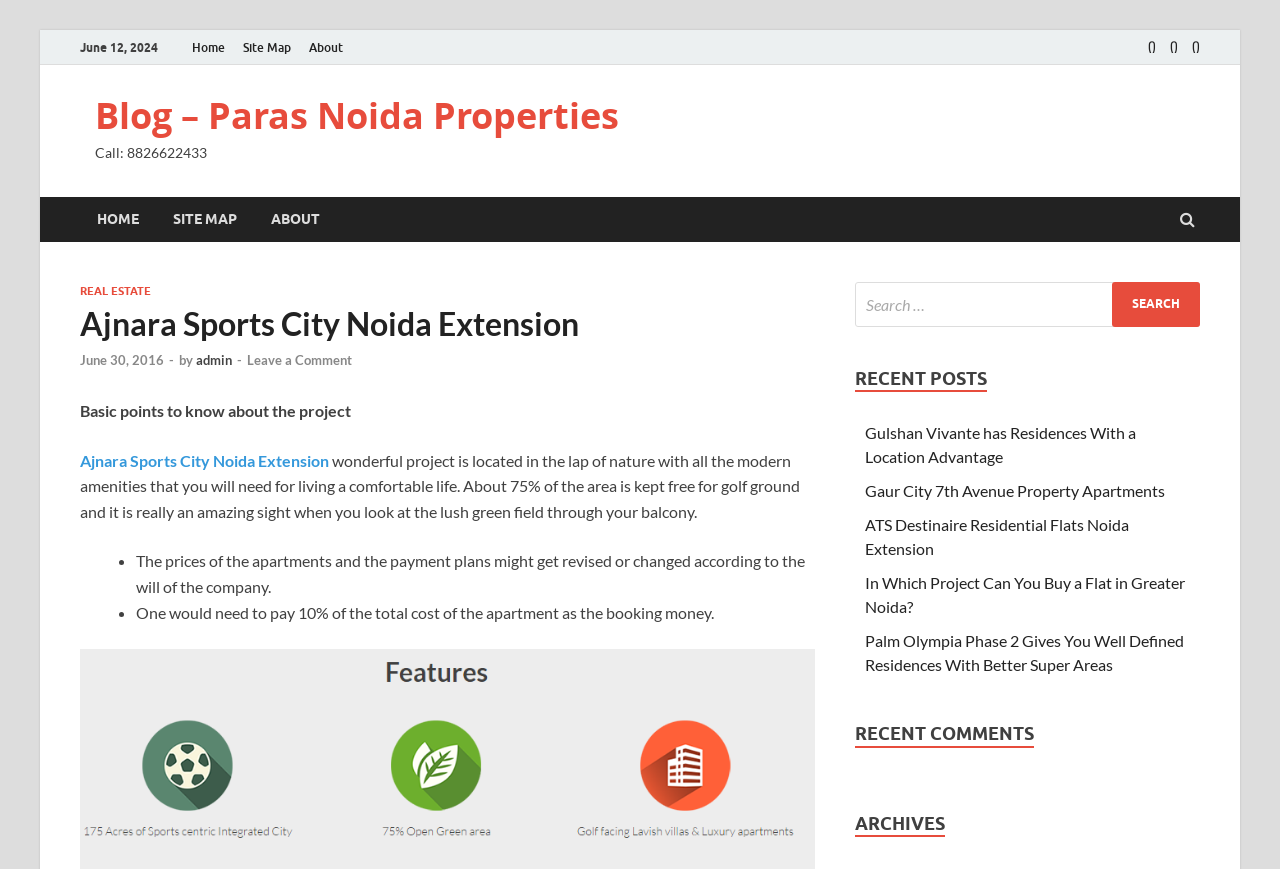Respond to the following query with just one word or a short phrase: 
What is the name of the project mentioned in the heading?

Ajnara Sports City Noida Extension